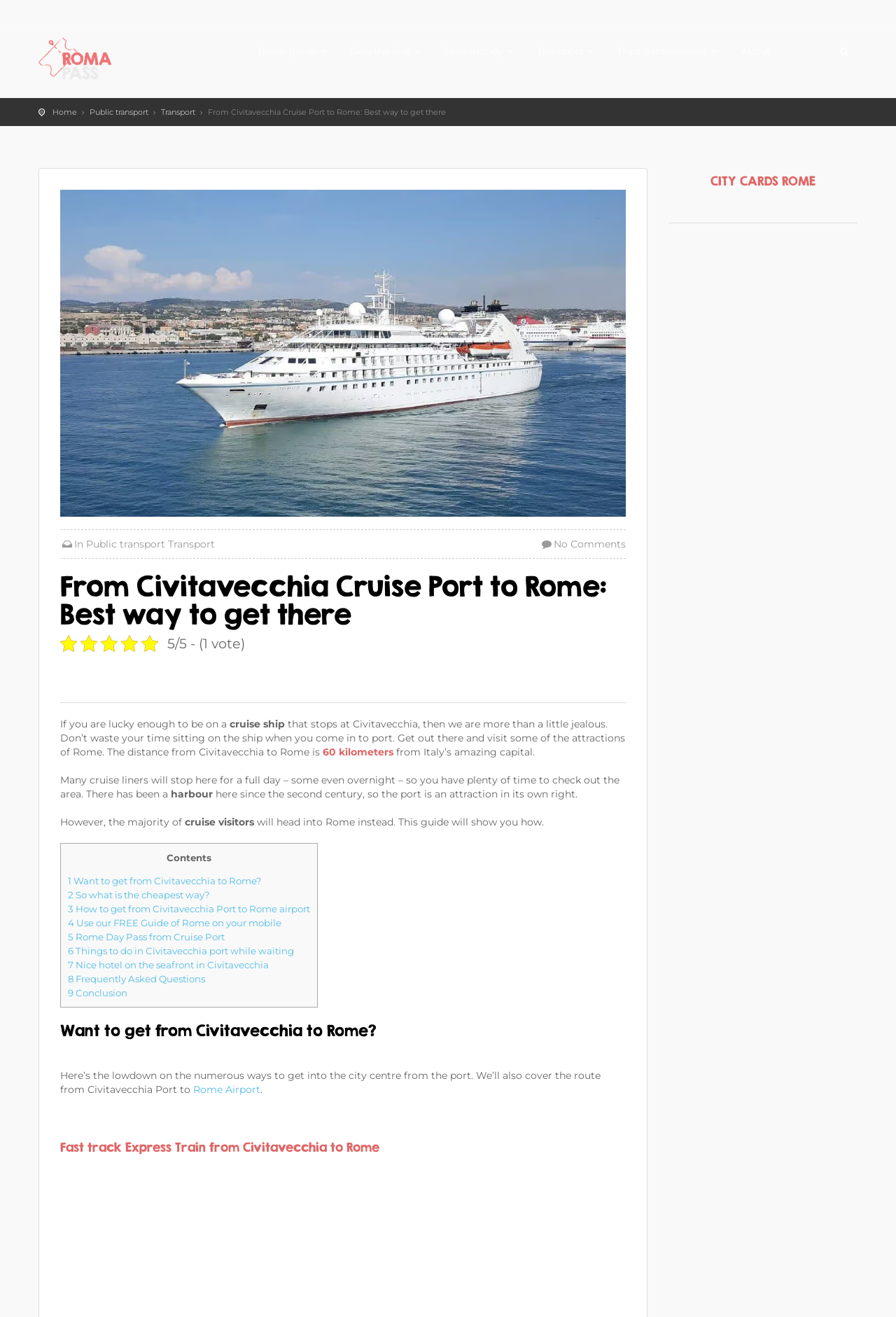Give a detailed explanation of the elements present on the webpage.

This webpage is about finding the best way to get from Civitavecchia to Rome airport. At the top, there are several links to different sections of the website, including "City tours", "Travel guide", "Skip the line", "Save money", "Transport", "Trips & itineraries", and "About". Below these links, there is a table with a heading "From Civitavecchia Cruise Port to Rome: Best way to get there" and an image of Port Civitavecchia to Rome.

The main content of the webpage is divided into several sections. The first section has a heading "From Civitavecchia Cruise Port to Rome: Best way to get there" and a rating of 5/5 stars. The text in this section explains that if you are on a cruise ship that stops at Civitavecchia, you should take the opportunity to visit Rome, which is 60 kilometers away.

The next section has a heading "Contents" and lists several links to different parts of the guide, including "Want to get from Civitavecchia to Rome?", "So what is the cheapest way?", "How to get from Civitavecchia Port to Rome airport", and others.

The following sections provide detailed information on how to get from Civitavecchia to Rome, including the use of public transport and express trains. There are also links to other related topics, such as things to do in Civitavecchia port while waiting and nice hotels on the seafront in Civitavecchia.

On the right side of the webpage, there is a complementary section with a heading "CITY CARDS ROME" and a horizontal separator line.